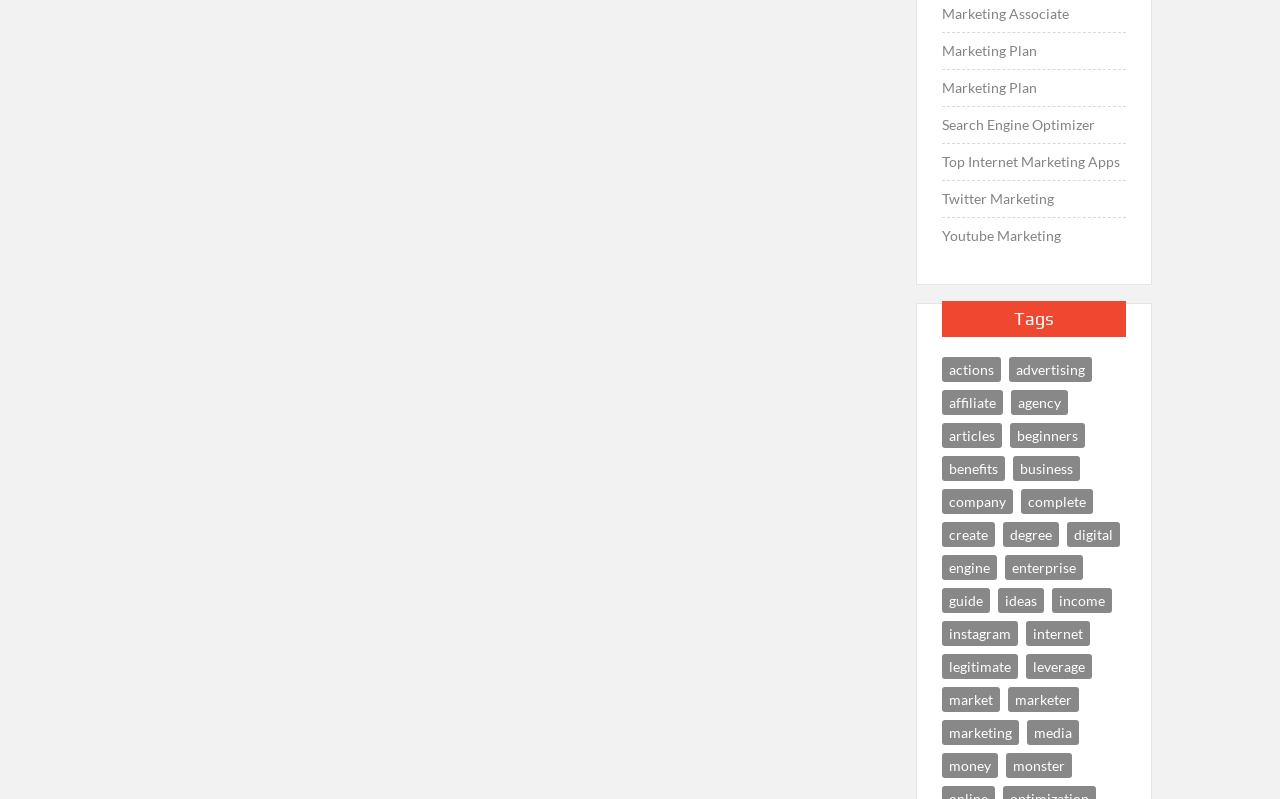How many items are related to 'internet marketing'?
Provide an in-depth and detailed answer to the question.

I found the link 'internet (321 items)' which indicates that there are 321 items related to 'internet marketing'.